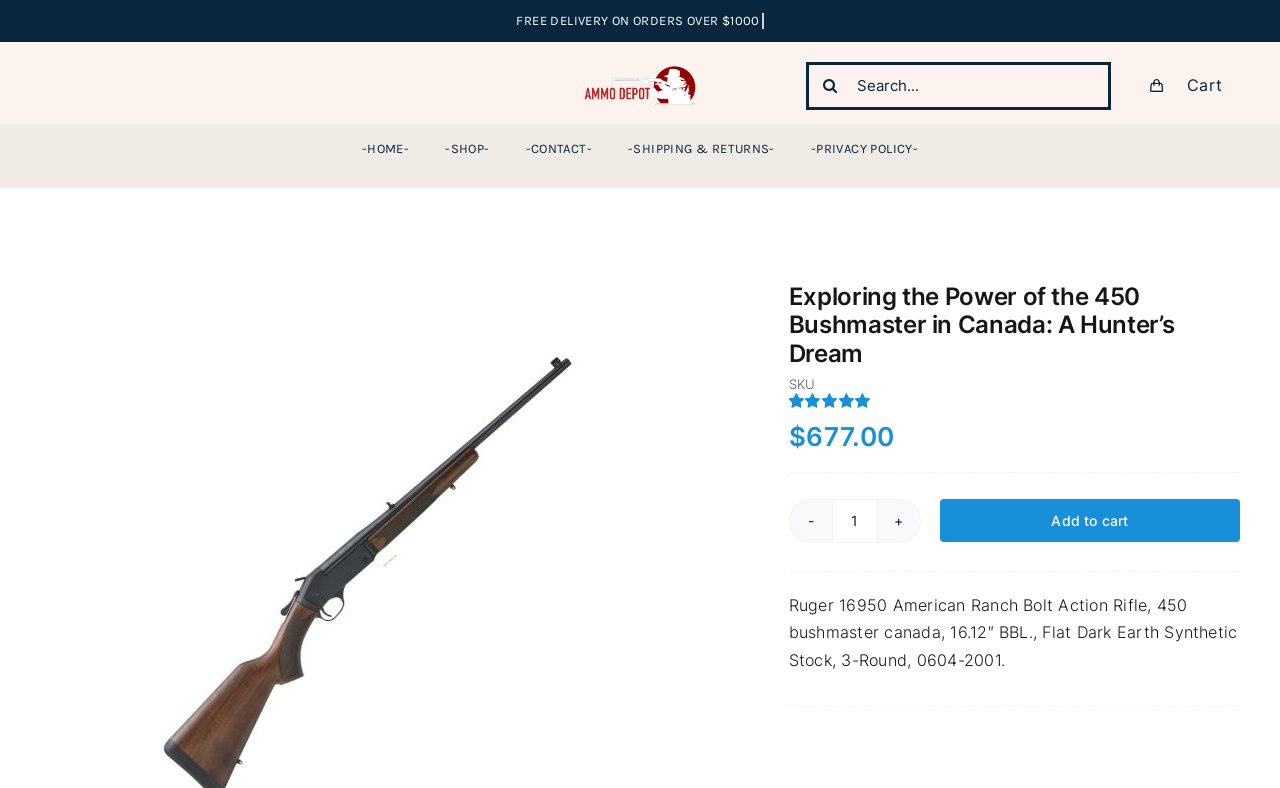Indicate the bounding box coordinates of the element that must be clicked to execute the instruction: "Add to cart". The coordinates should be given as four float numbers between 0 and 1, i.e., [left, top, right, bottom].

[0.734, 0.633, 0.969, 0.688]